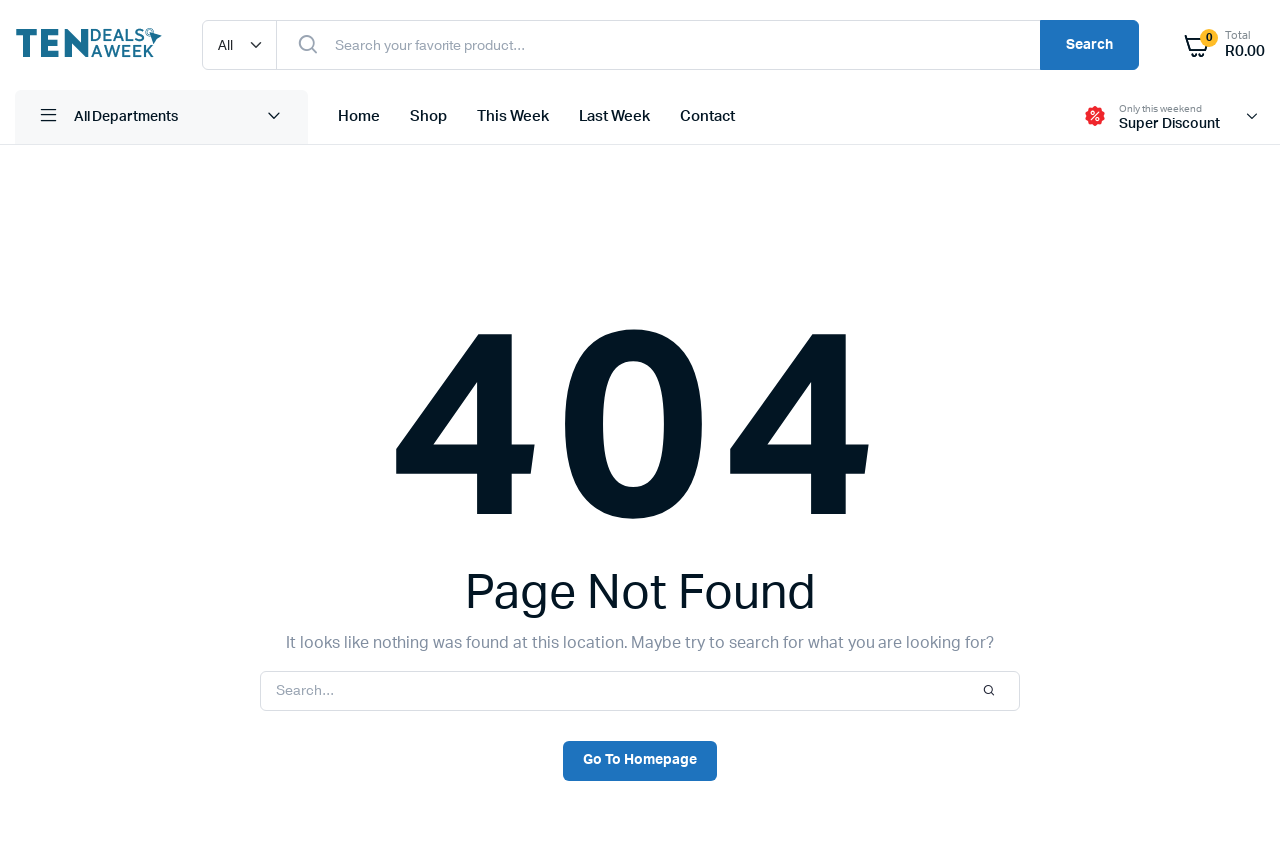What is the purpose of the search box?
Give a single word or phrase answer based on the content of the image.

Search products